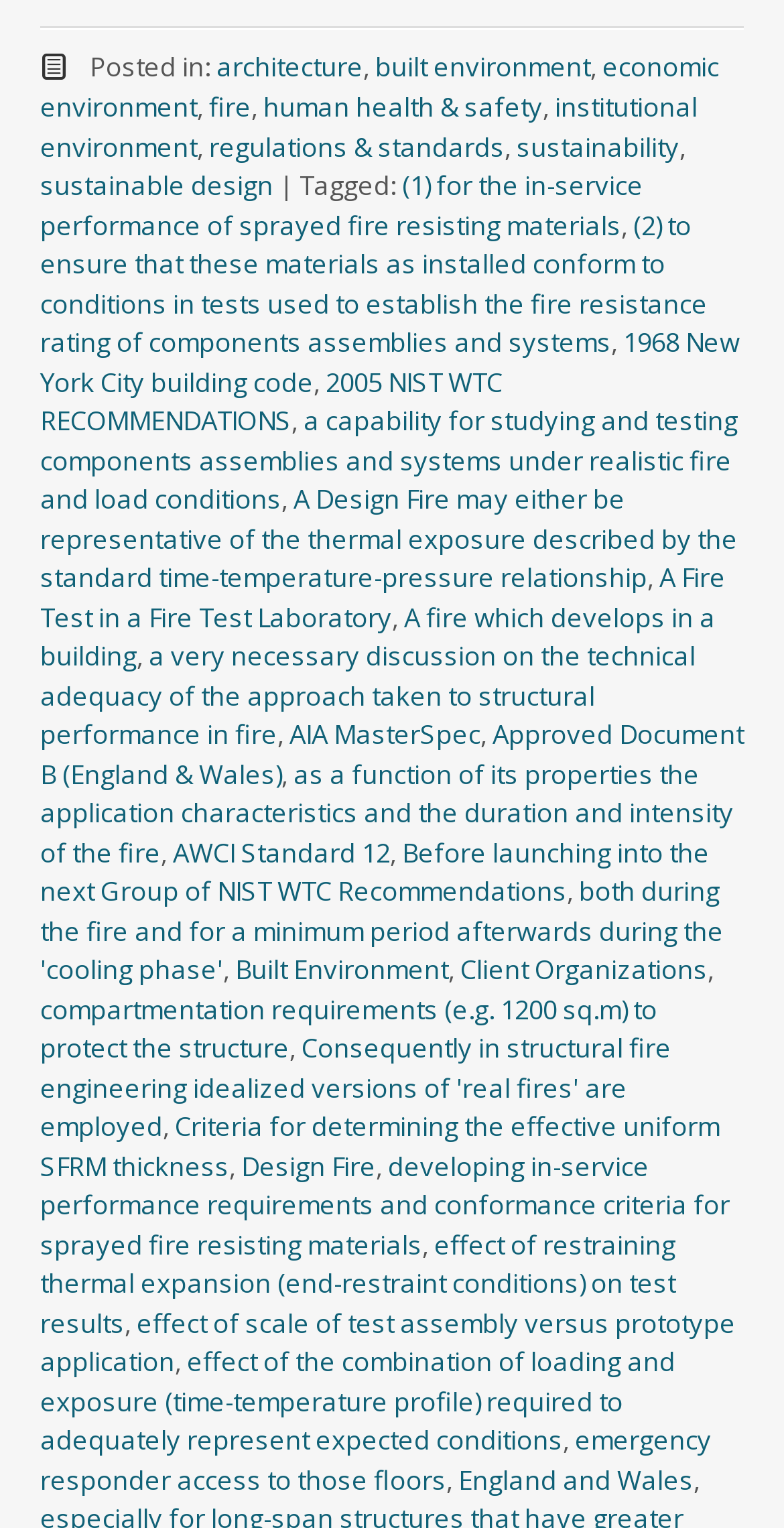Please find the bounding box coordinates of the section that needs to be clicked to achieve this instruction: "Explore the topic 'human health & safety'".

[0.336, 0.058, 0.692, 0.082]